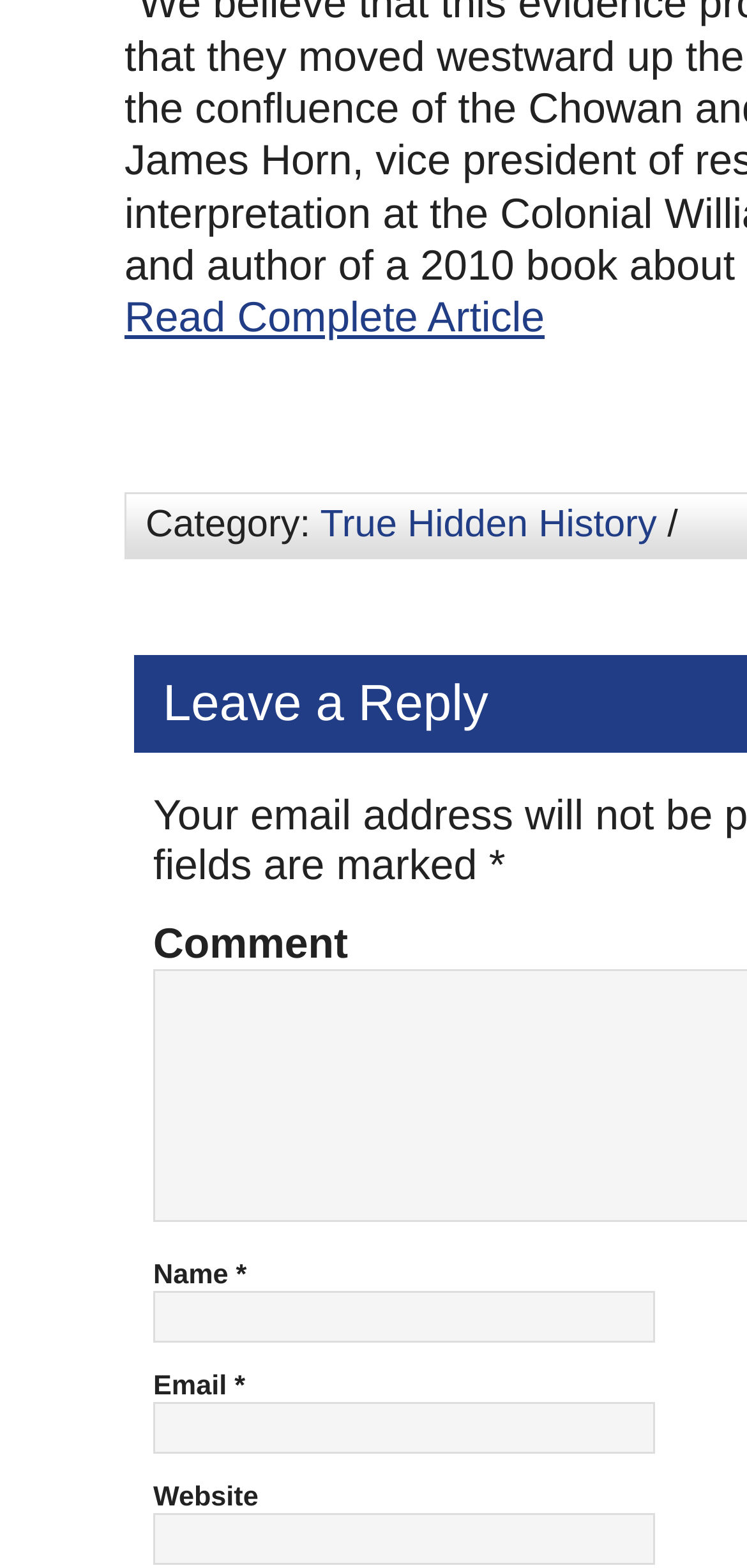Locate the bounding box of the UI element with the following description: "Read Complete Article".

[0.167, 0.187, 0.729, 0.218]